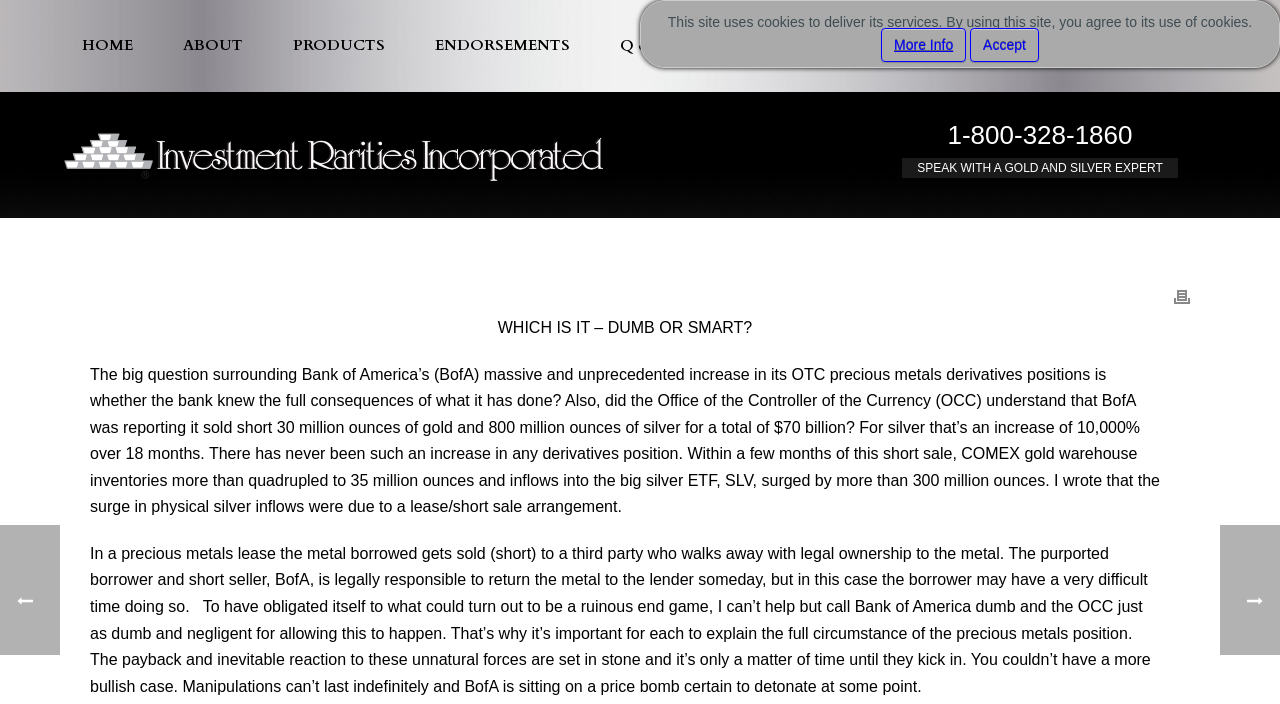What is the phone number to speak with a gold and silver expert?
Examine the webpage screenshot and provide an in-depth answer to the question.

On the webpage, there is a link that says 'SPEAK WITH A GOLD AND SILVER EXPERT' and next to it is a phone number, which is 1-800-328-1860. This suggests that users can call this number to speak with an expert in gold and silver investments.